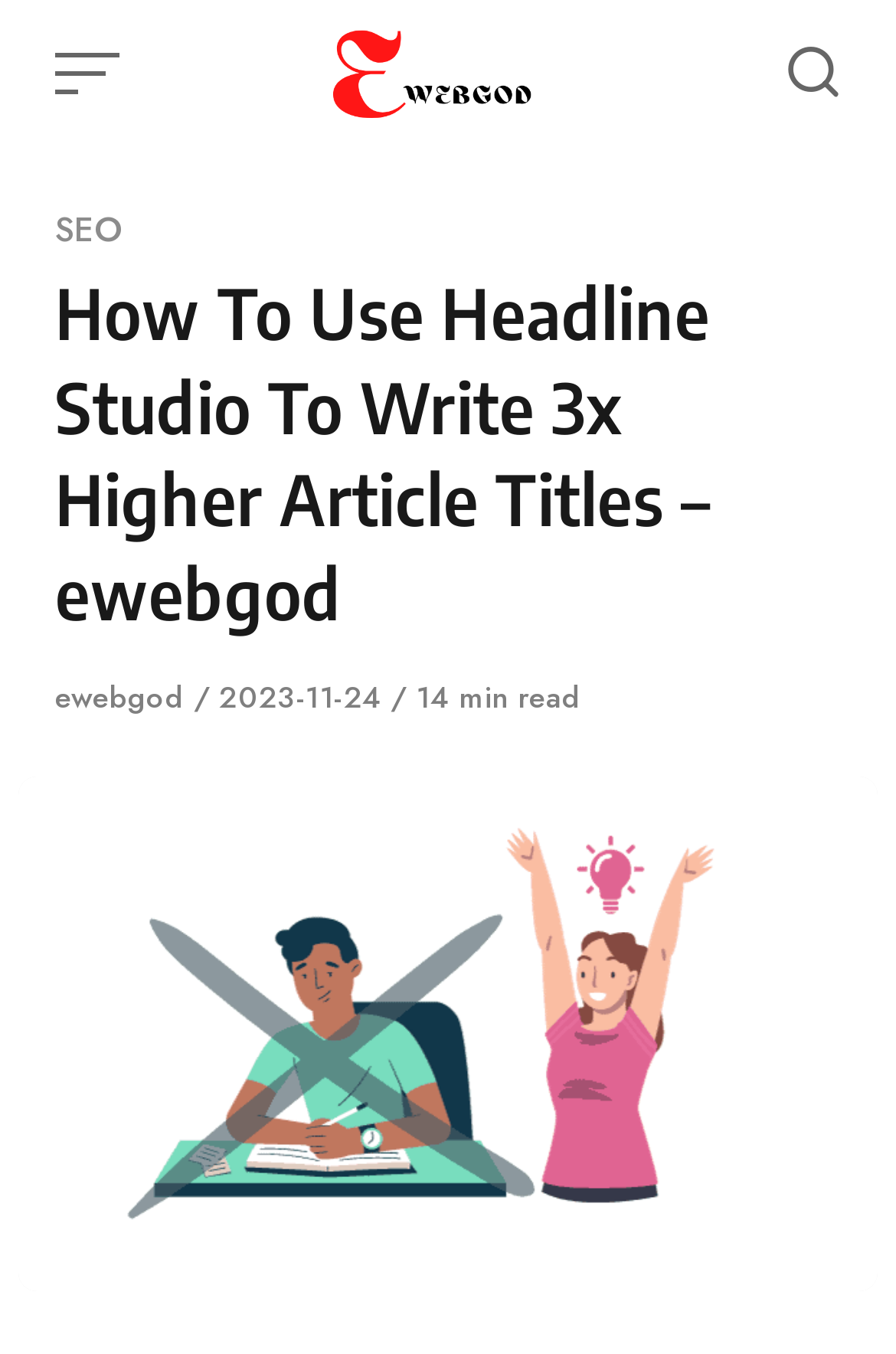Find and provide the bounding box coordinates for the UI element described here: "aria-label="Open or close search"". The coordinates should be given as four float numbers between 0 and 1: [left, top, right, bottom].

[0.867, 0.027, 0.949, 0.081]